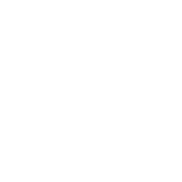Provide a comprehensive description of the image.

The image features a vibrant and dynamic moment from the interactive theater experience "Dreamspeaker," showcasing performers Zoe Mills and George Johnstone. Set against a backdrop that emphasizes engagement and playfulness, the image captures the essence of their unique performance that blends elements of storytelling, adventure, and audience interaction. The Dreamspeakers immerse participants in a whimsical journey, utilizing tarot cards and the art of suggestion to enhance involvement and create unforgettable memories. Their mission is to inspire curiosity and a sense of magic, ultimately leading participants to a transformative experience in a secret location.